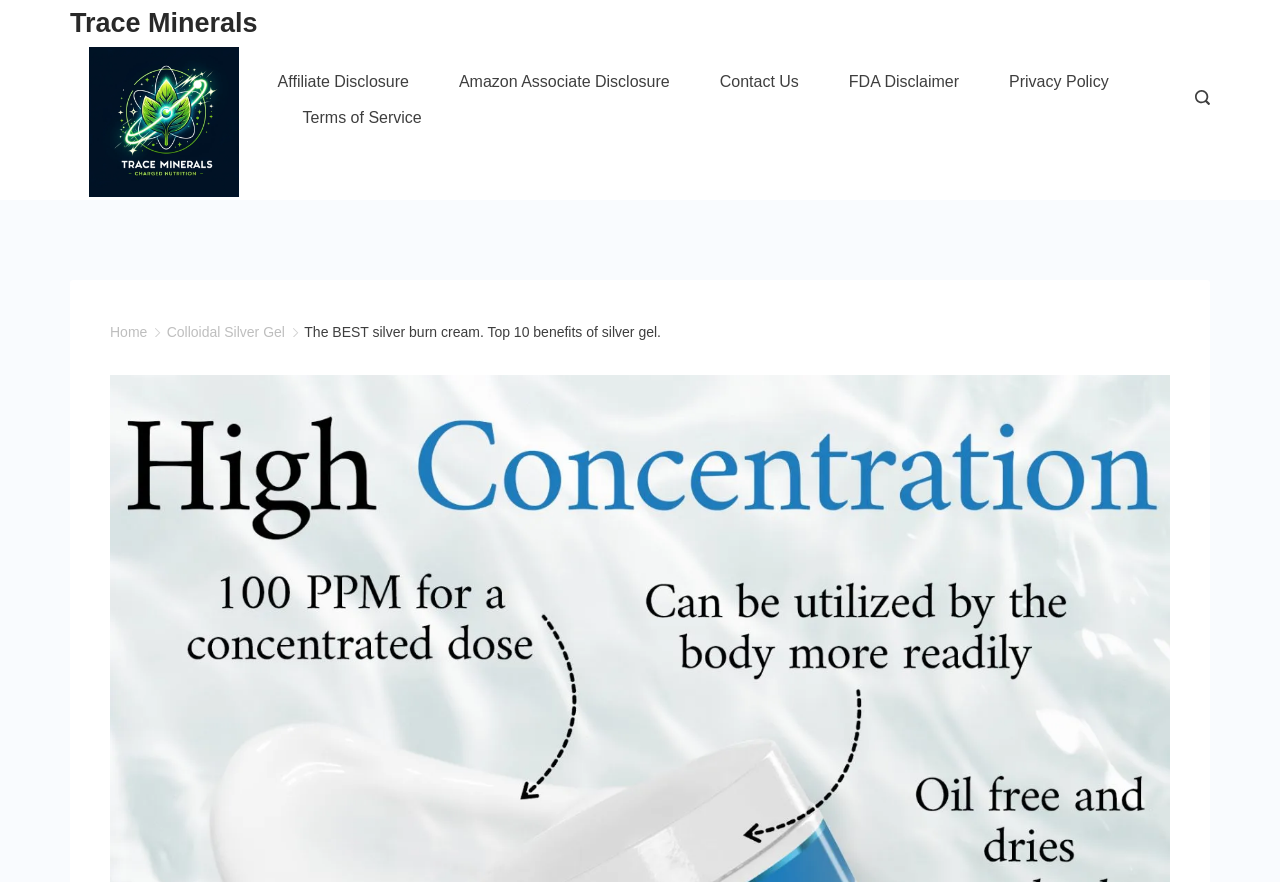Find the bounding box coordinates for the element that must be clicked to complete the instruction: "search for something". The coordinates should be four float numbers between 0 and 1, indicated as [left, top, right, bottom].

[0.926, 0.101, 0.945, 0.126]